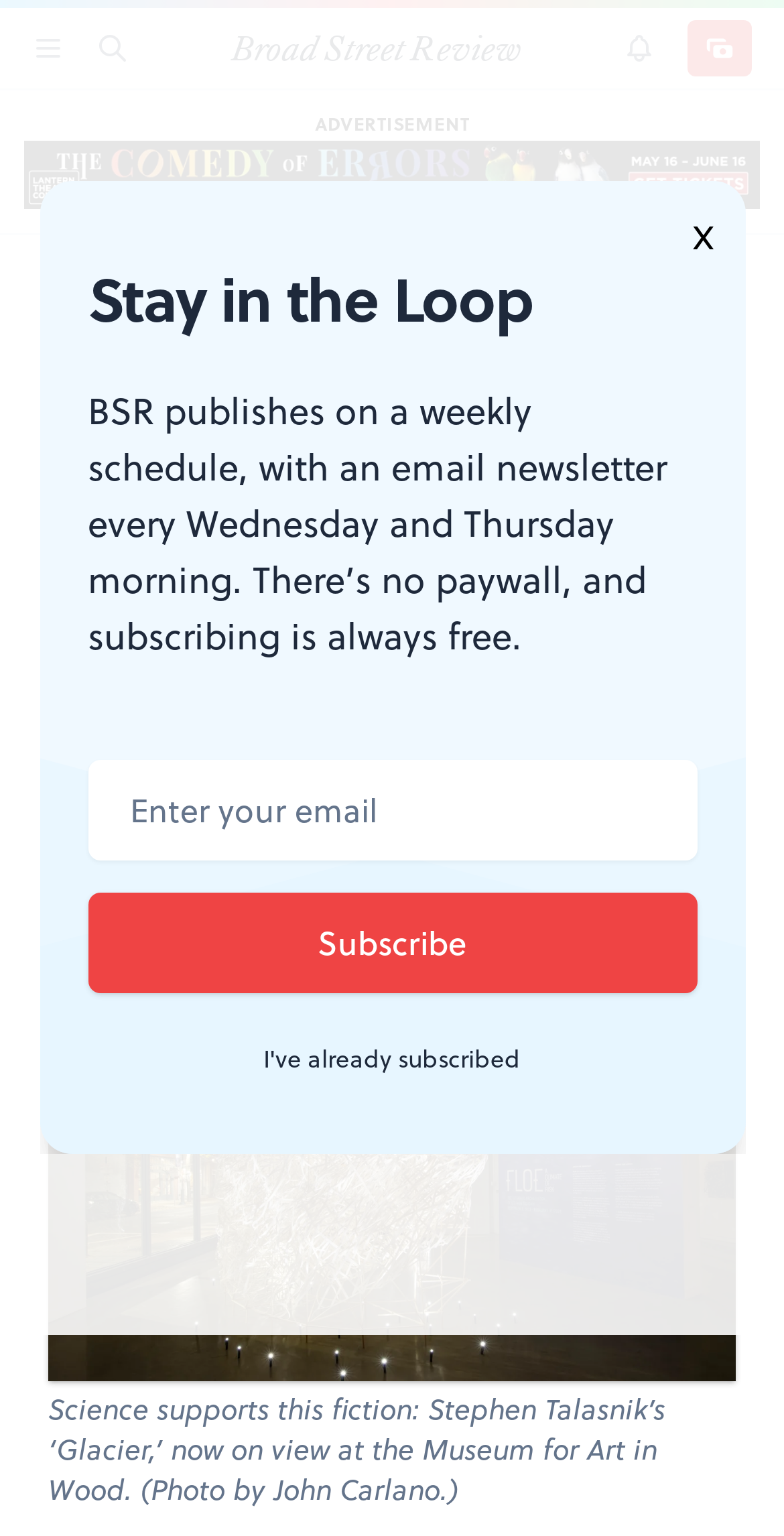Could you indicate the bounding box coordinates of the region to click in order to complete this instruction: "Search for something".

[0.123, 0.021, 0.164, 0.042]